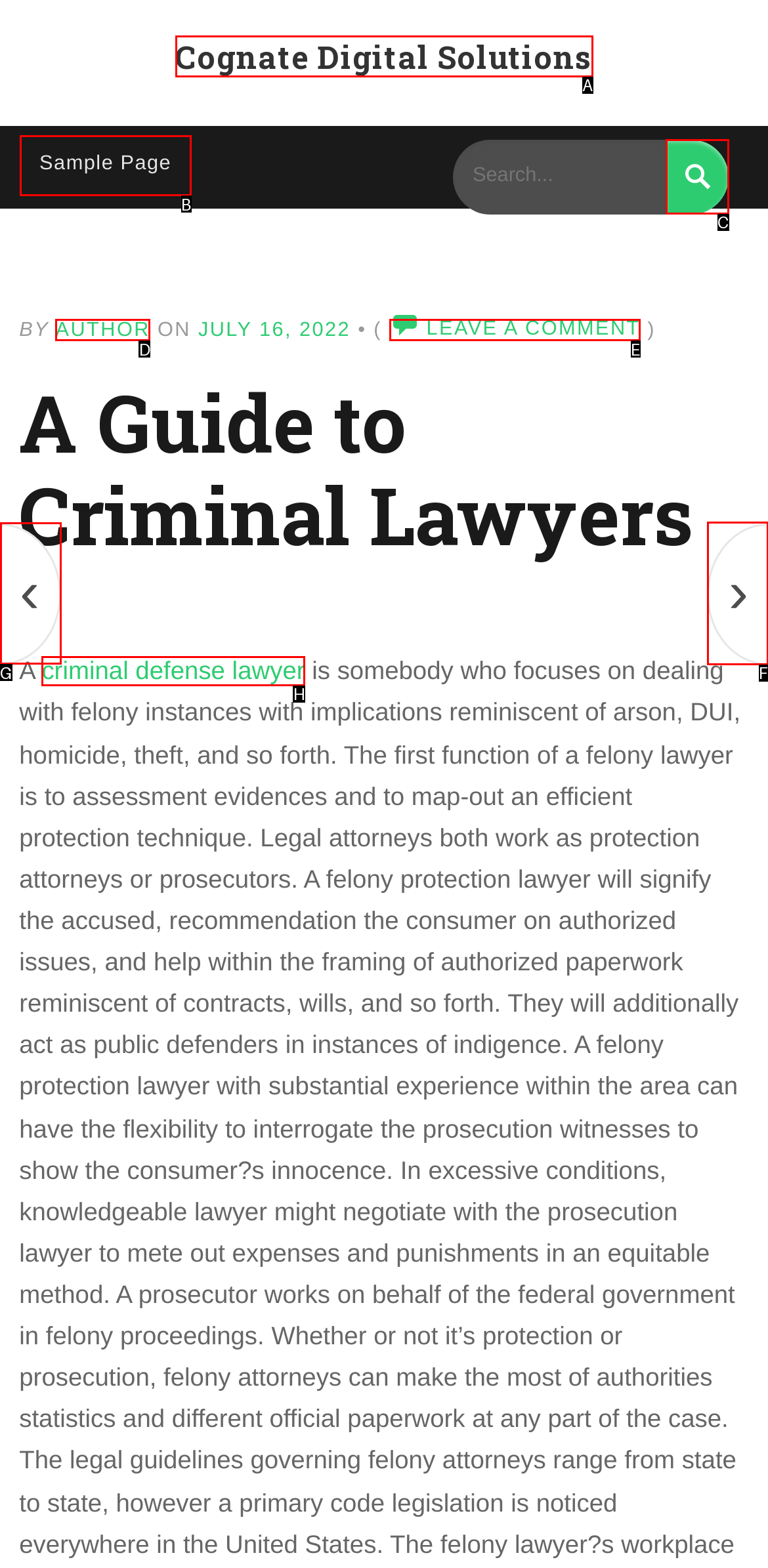Identify the letter of the option to click in order to go to the next page. Answer with the letter directly.

F